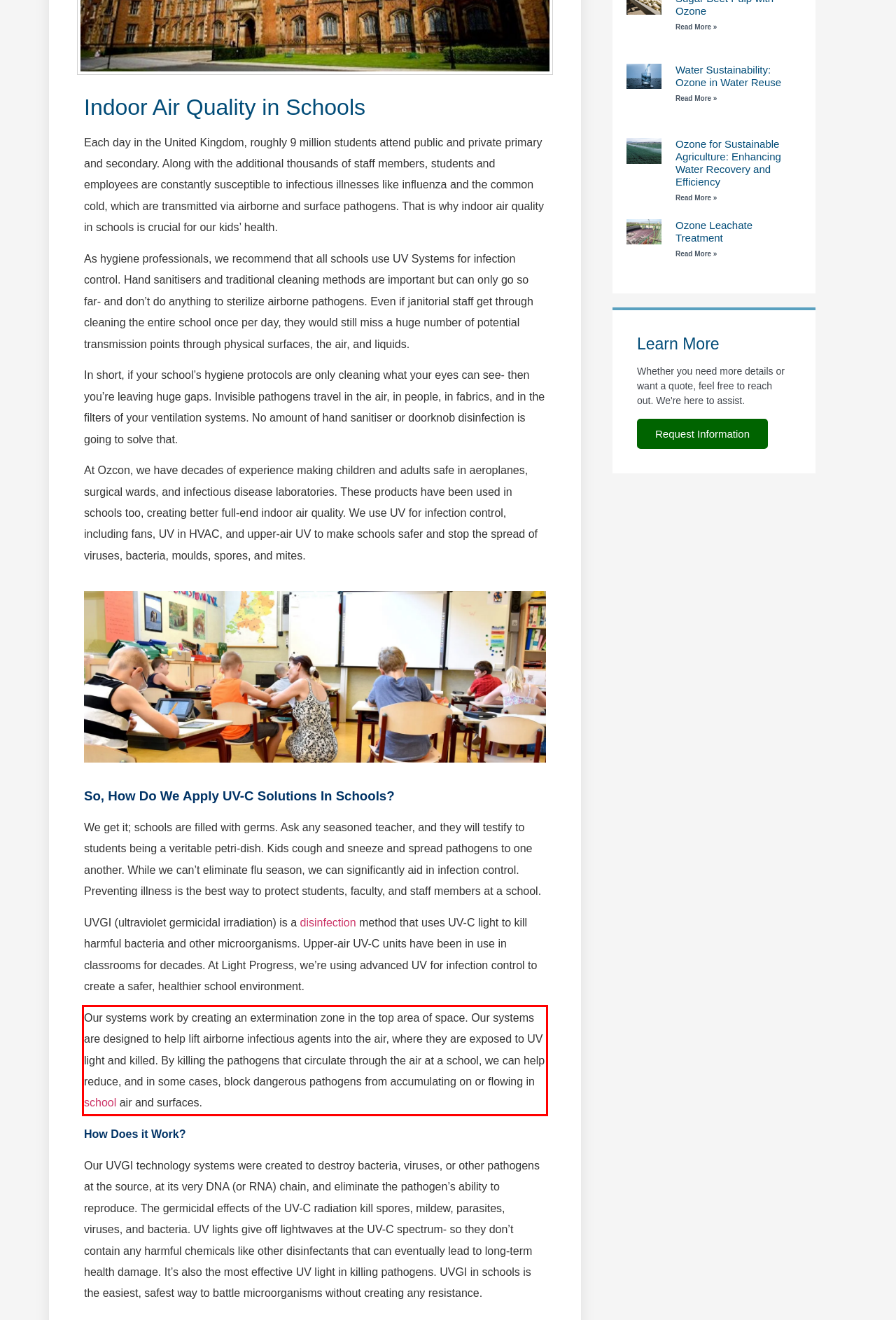Using OCR, extract the text content found within the red bounding box in the given webpage screenshot.

Our systems work by creating an extermination zone in the top area of space. Our systems are designed to help lift airborne infectious agents into the air, where they are exposed to UV light and killed. By killing the pathogens that circulate through the air at a school, we can help reduce, and in some cases, block dangerous pathogens from accumulating on or flowing in school air and surfaces.